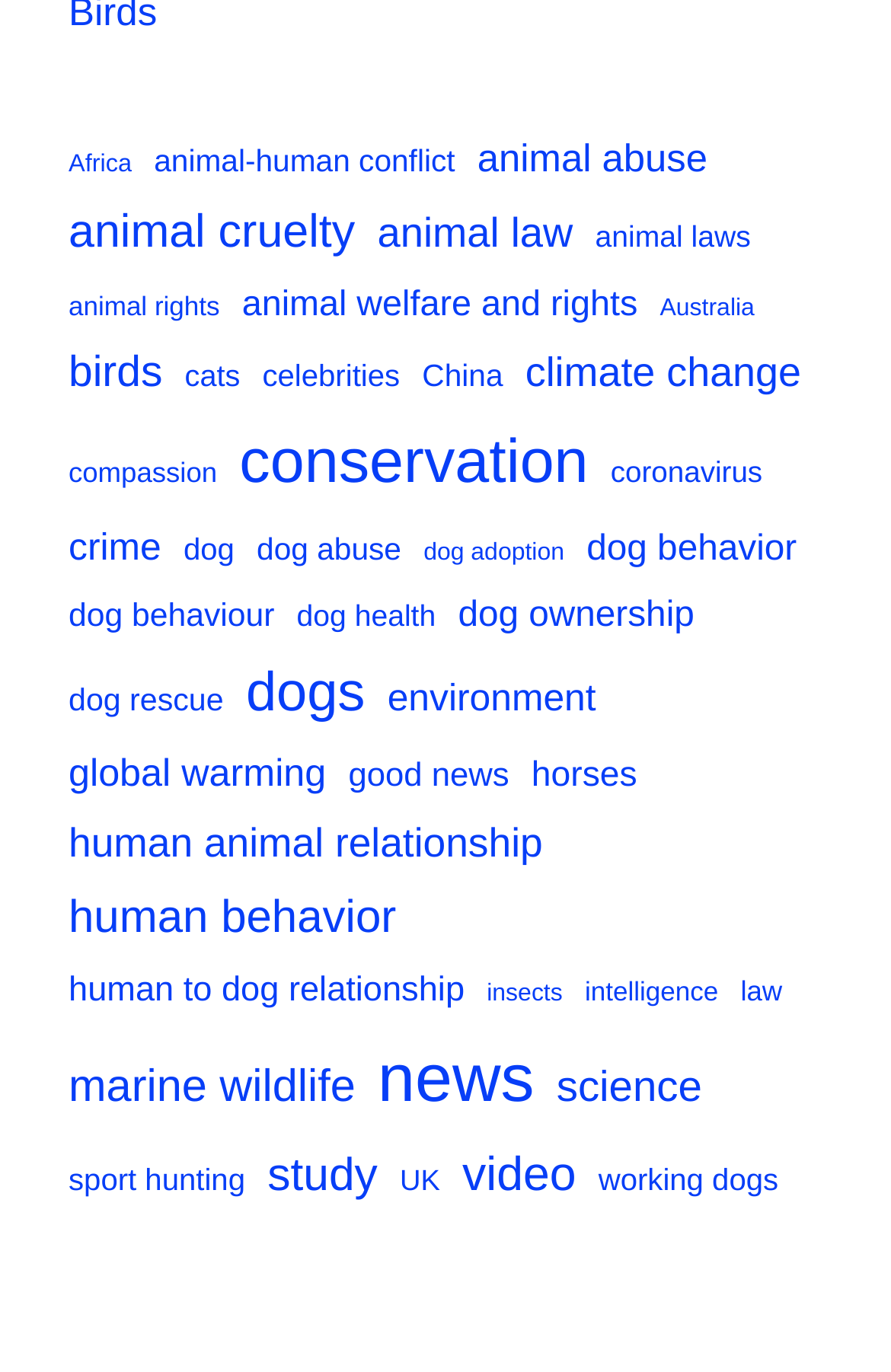Determine the bounding box coordinates of the clickable element to achieve the following action: 'Click on the link about animal-human conflict'. Provide the coordinates as four float values between 0 and 1, formatted as [left, top, right, bottom].

[0.173, 0.098, 0.511, 0.136]